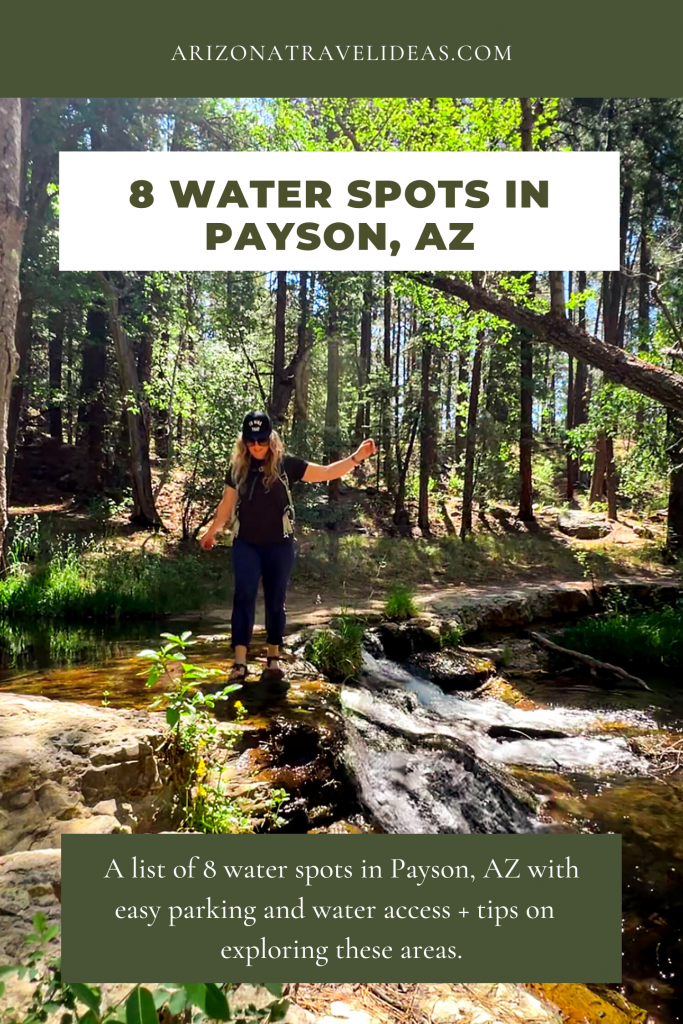What type of enthusiasts is the image inviting?
Using the screenshot, give a one-word or short phrase answer.

Nature enthusiasts